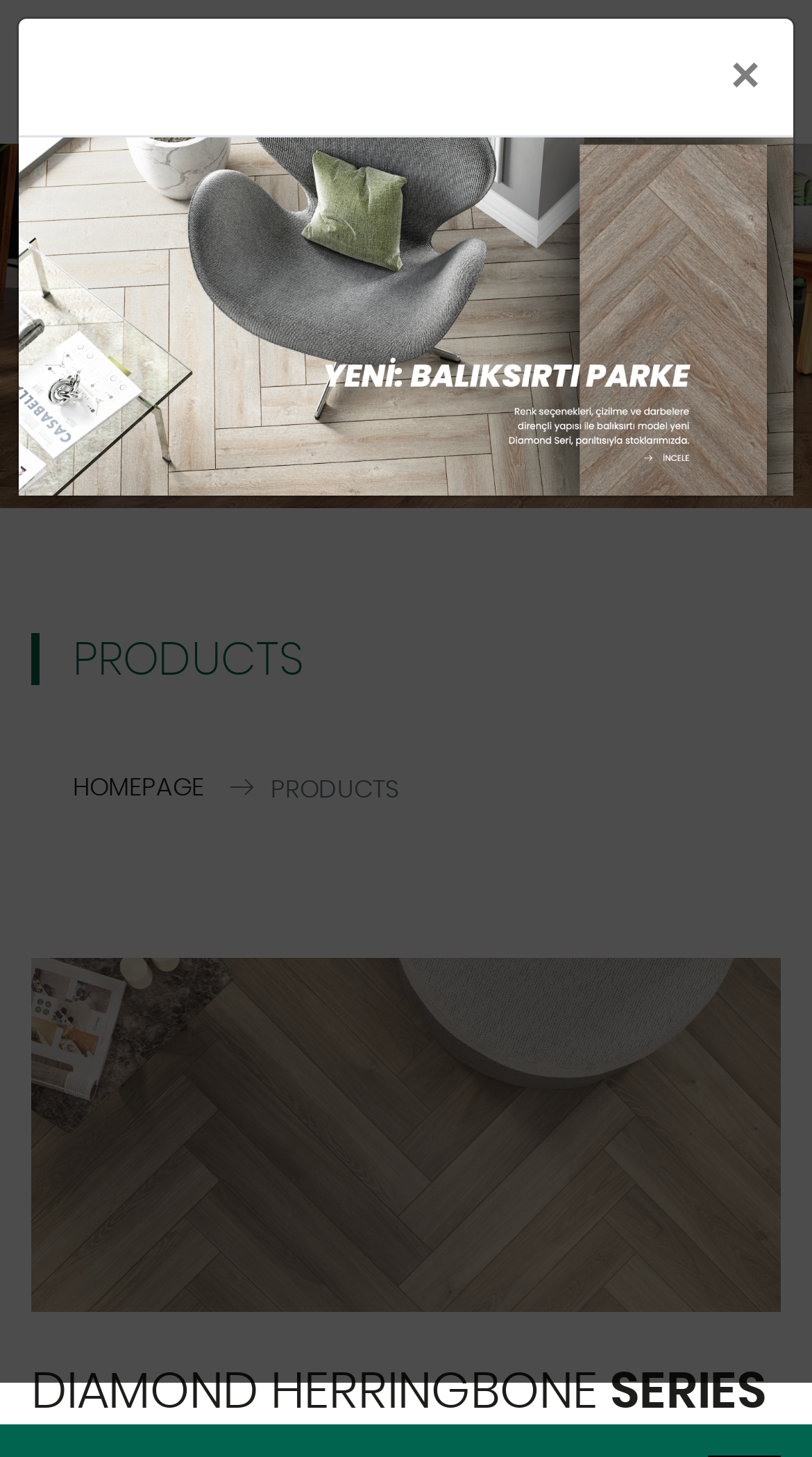Given the description "Türkçe", determine the bounding box of the corresponding UI element.

[0.577, 0.014, 0.751, 0.084]